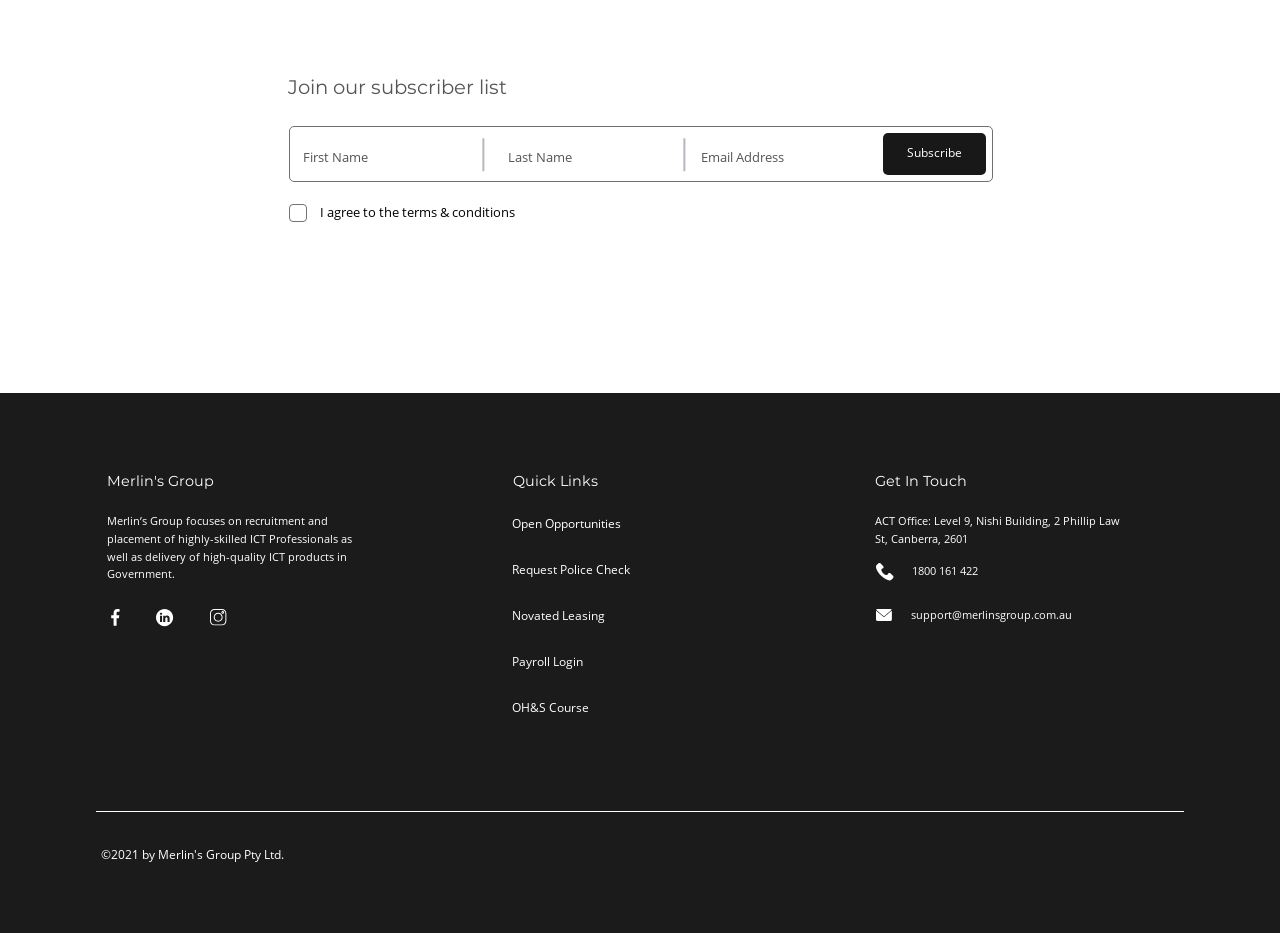Kindly determine the bounding box coordinates for the clickable area to achieve the given instruction: "Subscribe to the newsletter".

[0.69, 0.142, 0.77, 0.187]